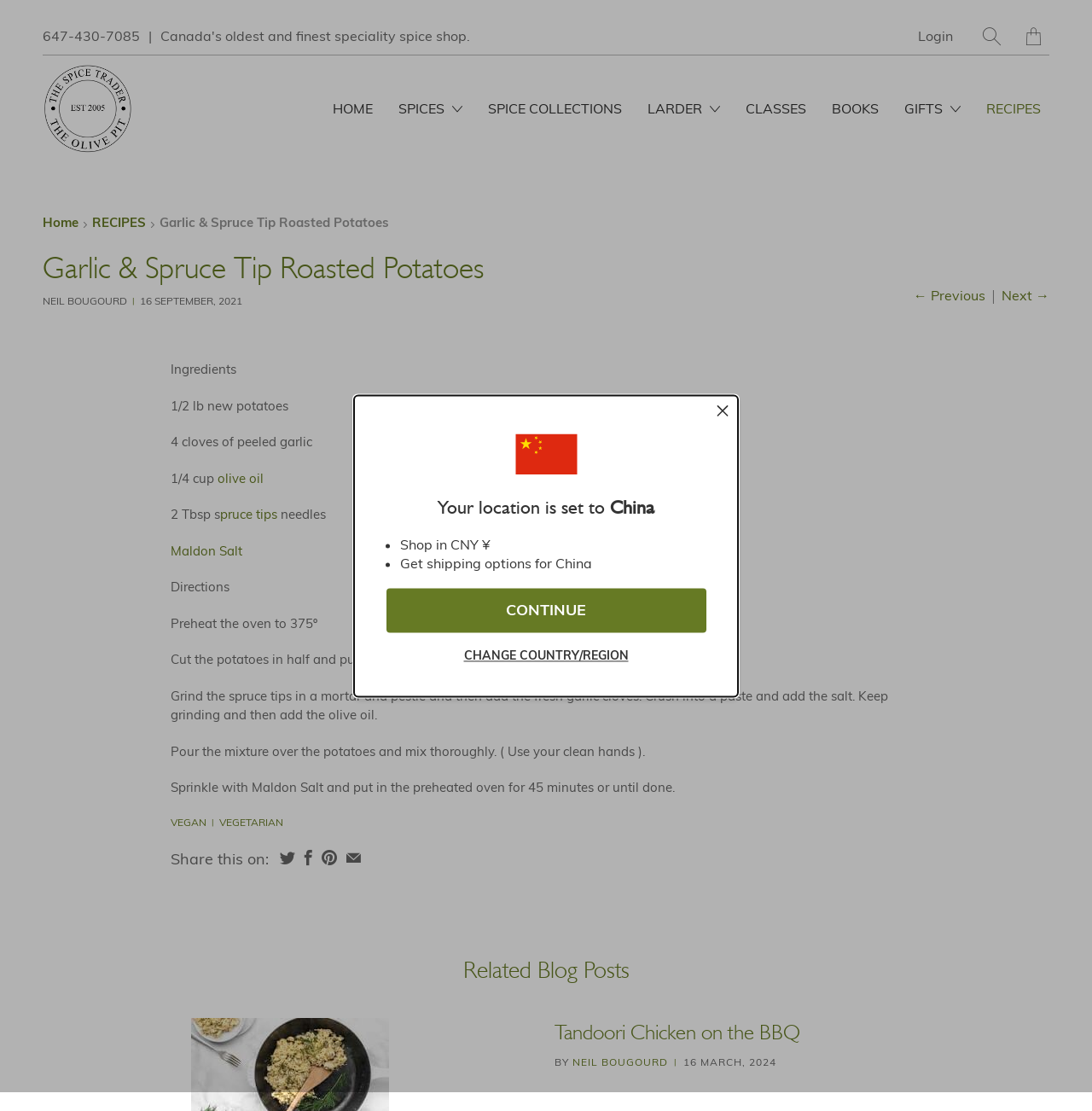Please determine the bounding box coordinates of the element to click in order to execute the following instruction: "Click the 'VEGAN' link". The coordinates should be four float numbers between 0 and 1, specified as [left, top, right, bottom].

[0.156, 0.734, 0.189, 0.746]